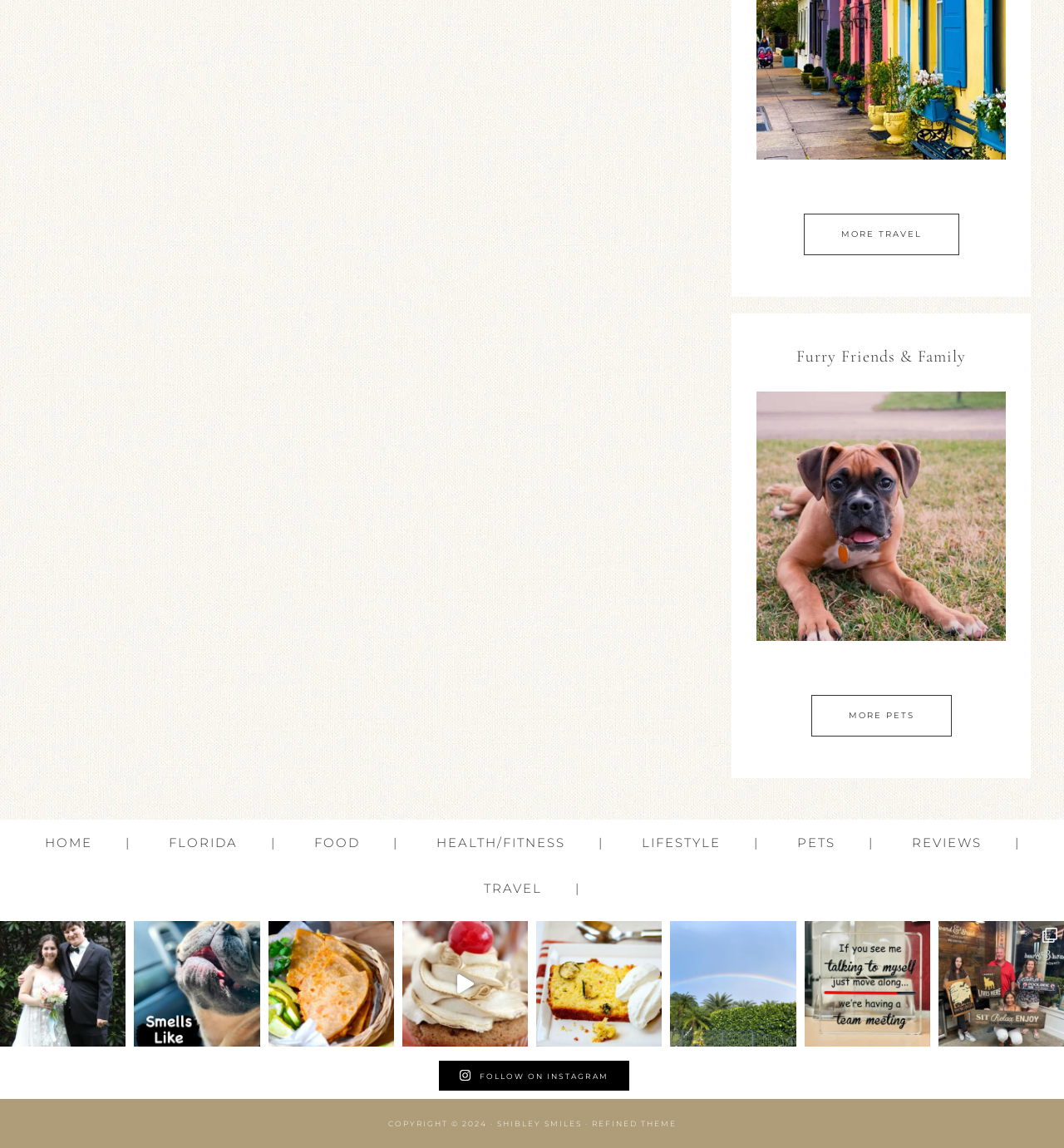Kindly provide the bounding box coordinates of the section you need to click on to fulfill the given instruction: "Go to 'HOME'".

[0.026, 0.714, 0.138, 0.754]